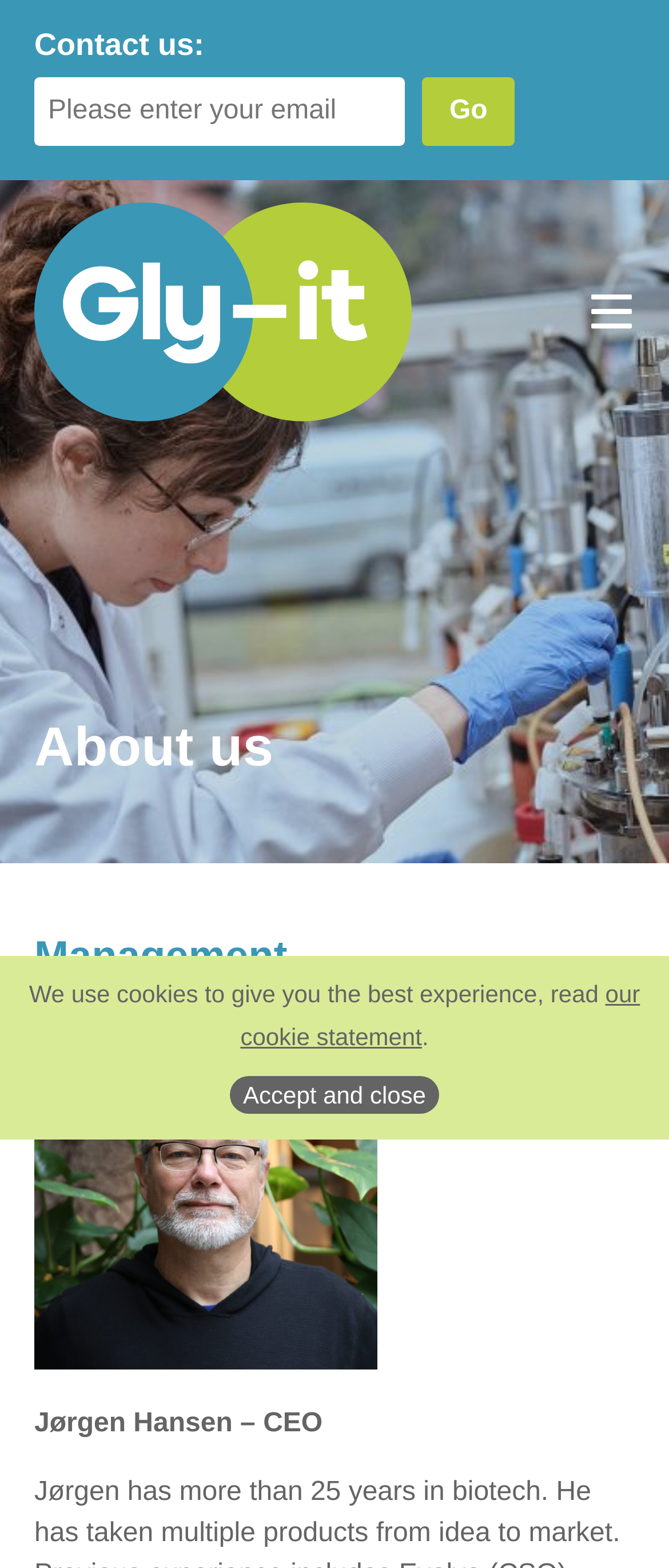Using a single word or phrase, answer the following question: 
What is the purpose of the 'Accept and close' button?

To accept cookies